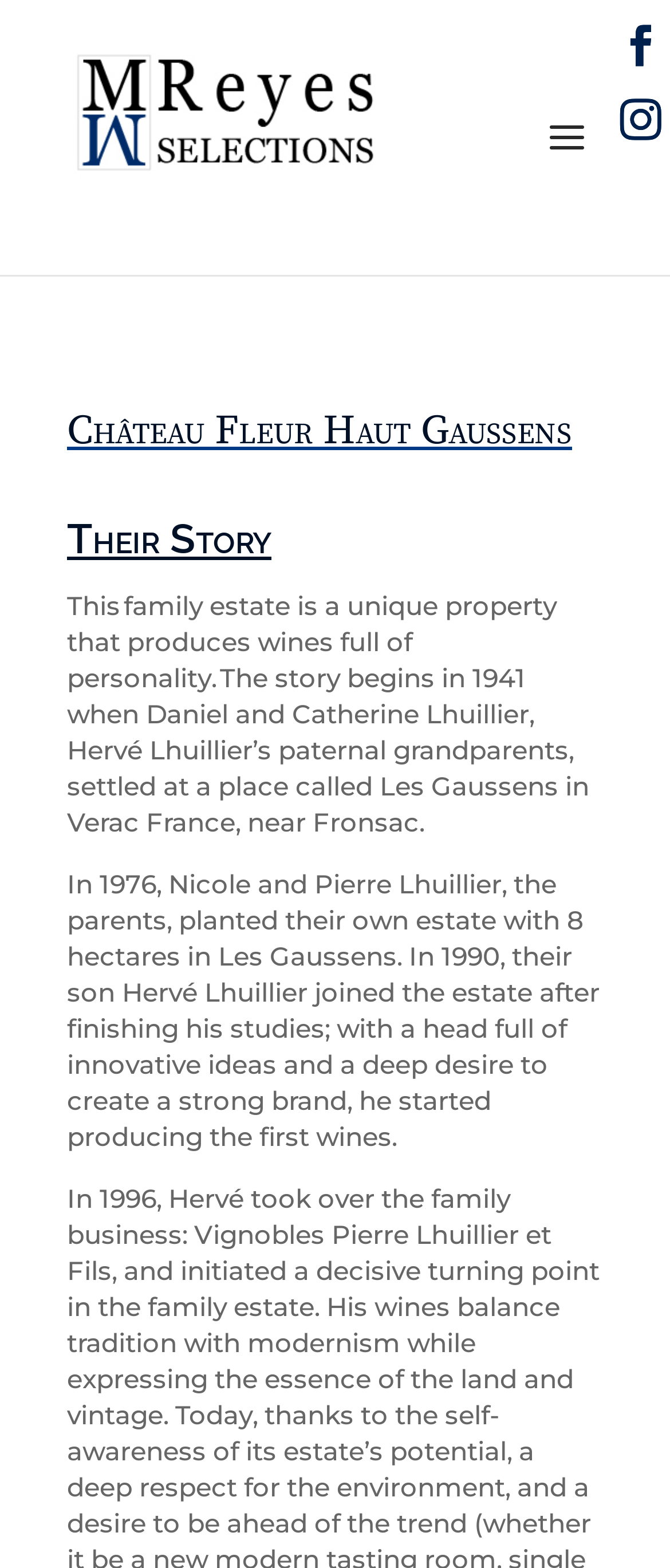Use a single word or phrase to respond to the question:
Who joined the estate in 1990?

Hervé Lhuillier